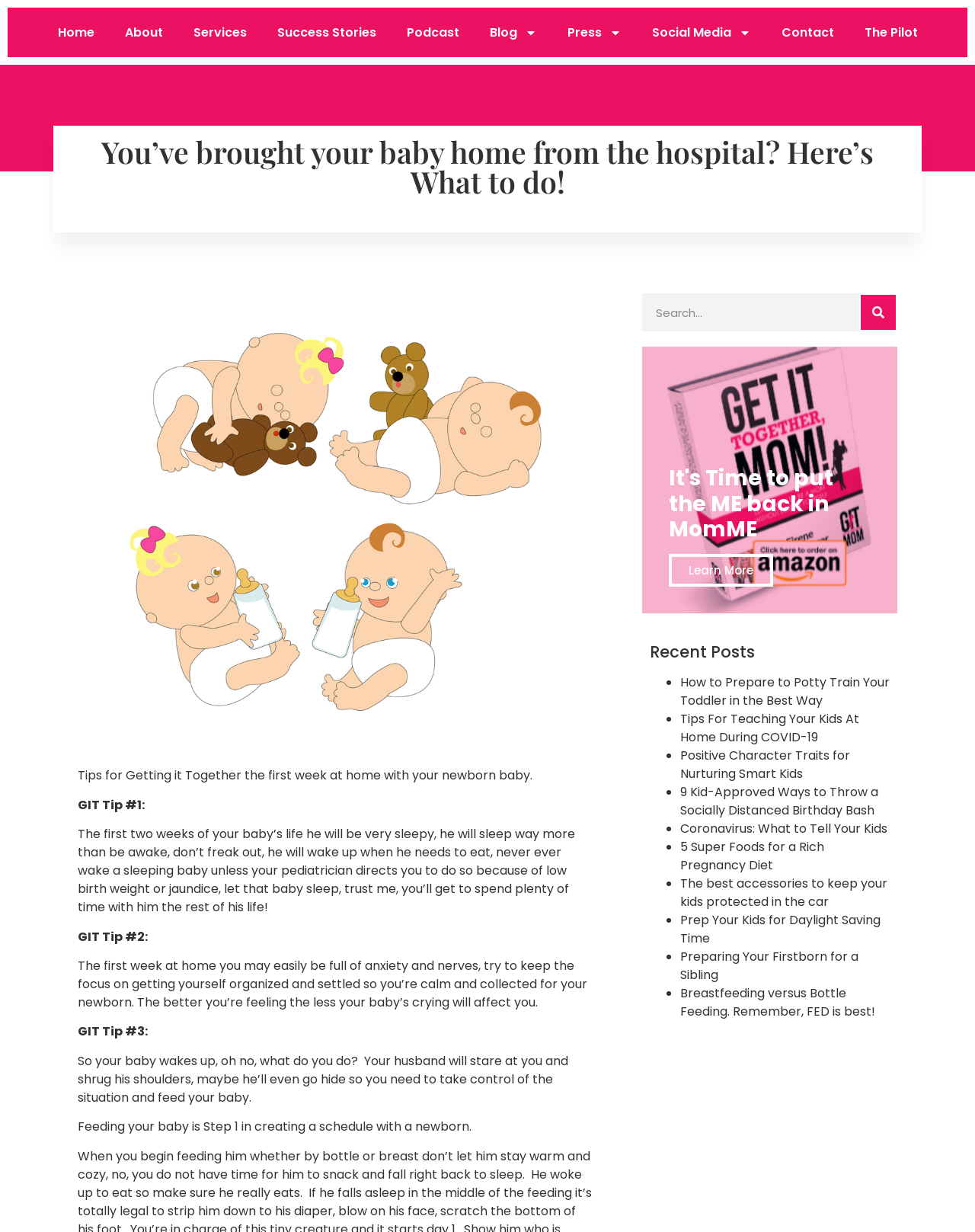What is the title of the book advertised on the webpage?
Utilize the information in the image to give a detailed answer to the question.

The book is advertised on the webpage with an image, and its title is 'Get it Together Mom Book', which suggests that it is a resource for mothers to get organized and manage their time effectively.